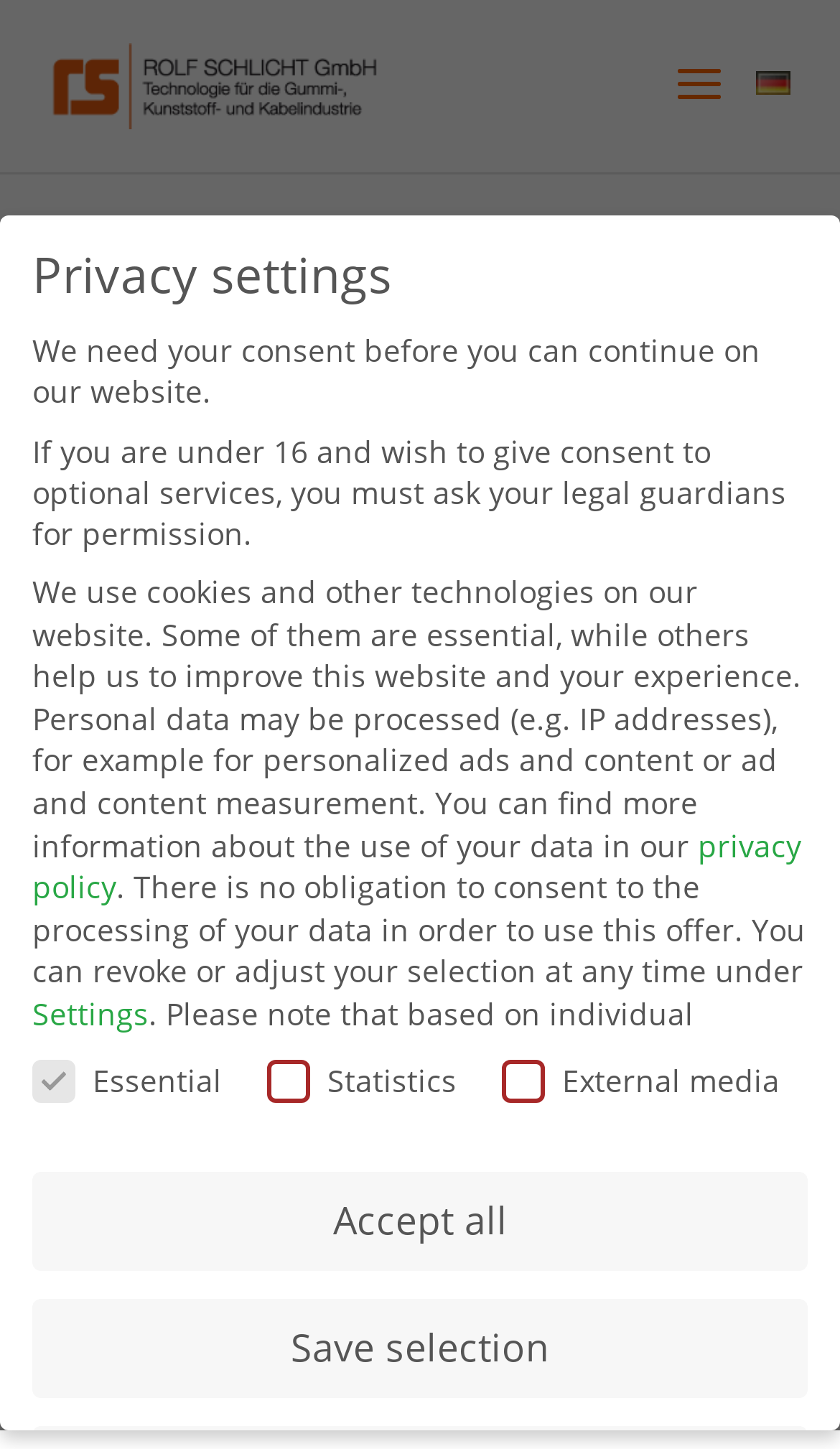Please identify the bounding box coordinates of the element that needs to be clicked to execute the following command: "View the privacy policy". Provide the bounding box using four float numbers between 0 and 1, formatted as [left, top, right, bottom].

[0.038, 0.569, 0.954, 0.626]